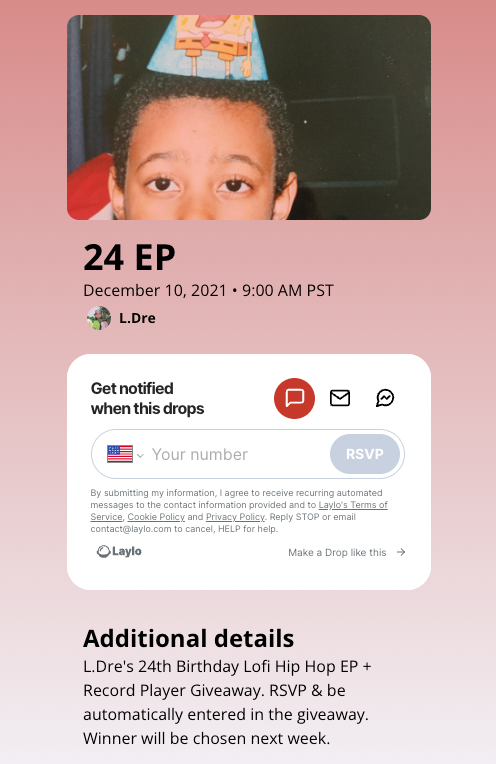Give a thorough description of the image, including any visible elements and their relationships.

The image features a young boy wearing a playful, themed headband, likely inspired by a beloved cartoon character. He gazes into the camera with a gentle expression, appearing excited and full of energy. The background is blurred, focusing attention on him, and the overall color scheme is warm and inviting.

In addition to the image, the accompanying text announces the release of L.Dre's 24th Birthday Lofi Hip Hop EP, scheduled for December 10, 2021, at 9:00 AM PST. A call-to-action prompts fans to RSVP with their phone numbers to receive notifications for the drop and automatically enter a giveaway for a record player. The winner will be selected the following week, creating a sense of anticipation and engagement among fans.